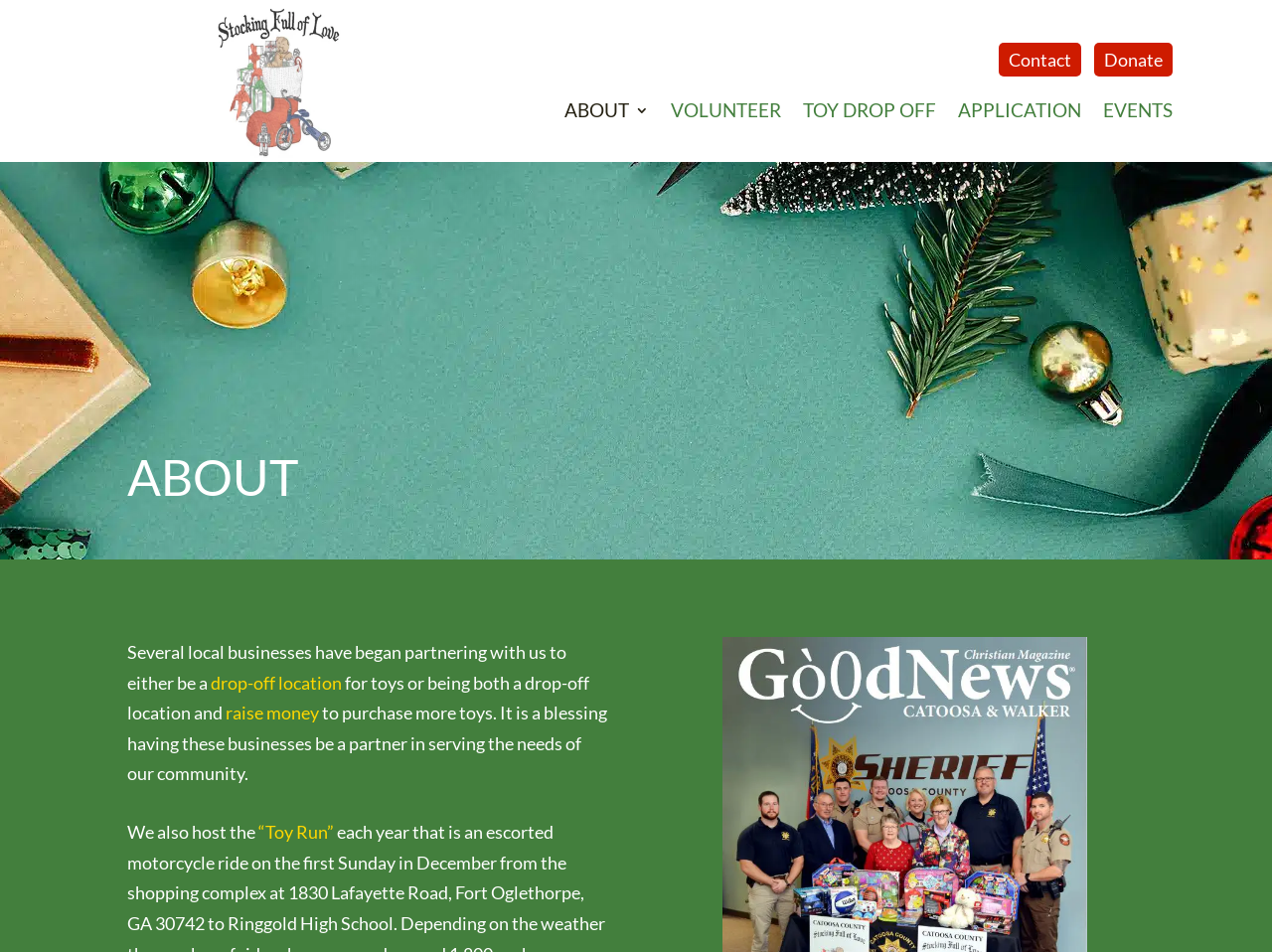Locate the bounding box coordinates of the clickable element to fulfill the following instruction: "Click the '“Toy Run”' link". Provide the coordinates as four float numbers between 0 and 1 in the format [left, top, right, bottom].

[0.203, 0.862, 0.262, 0.885]